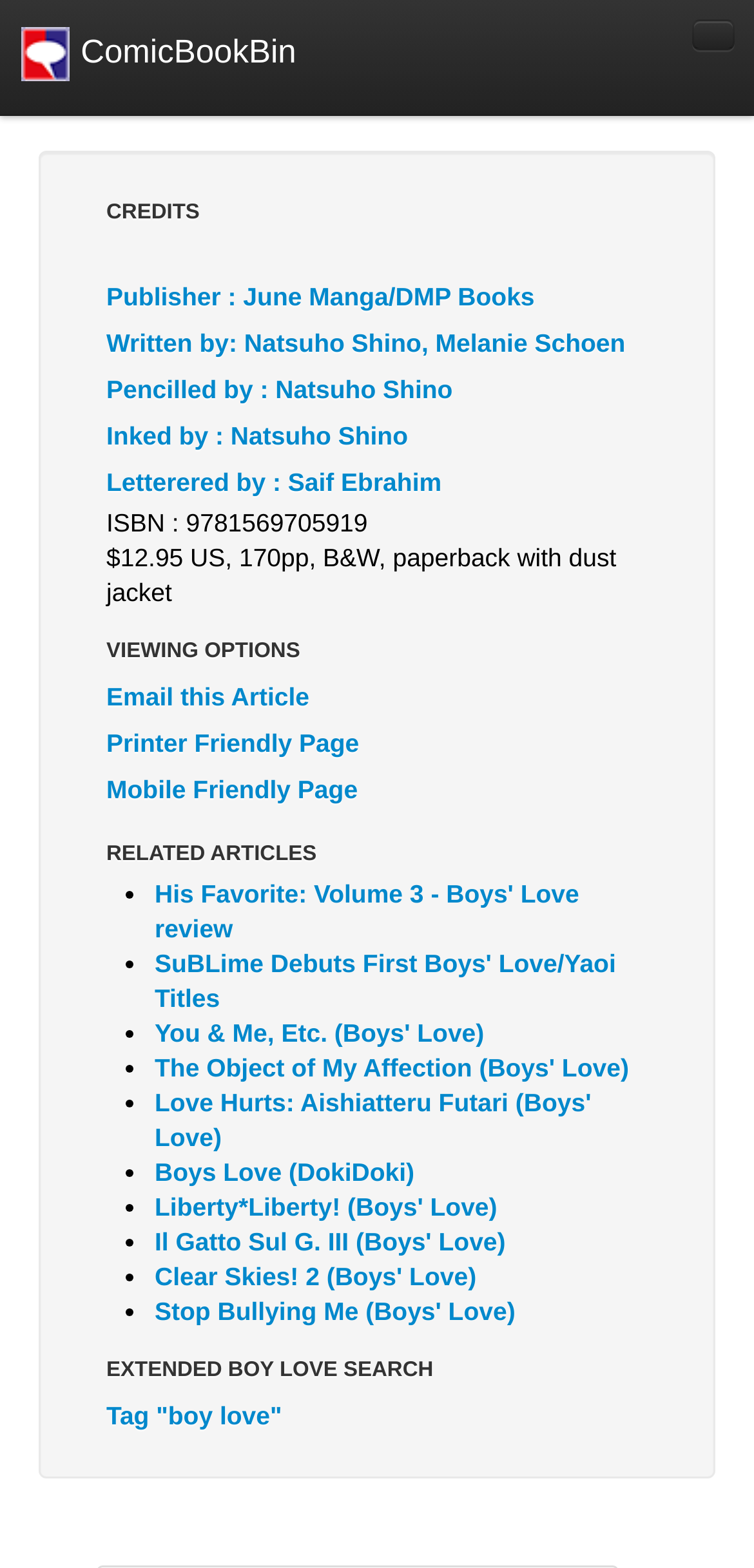Please locate and retrieve the main header text of the webpage.

Stop Bullying Me (Boys' Love)